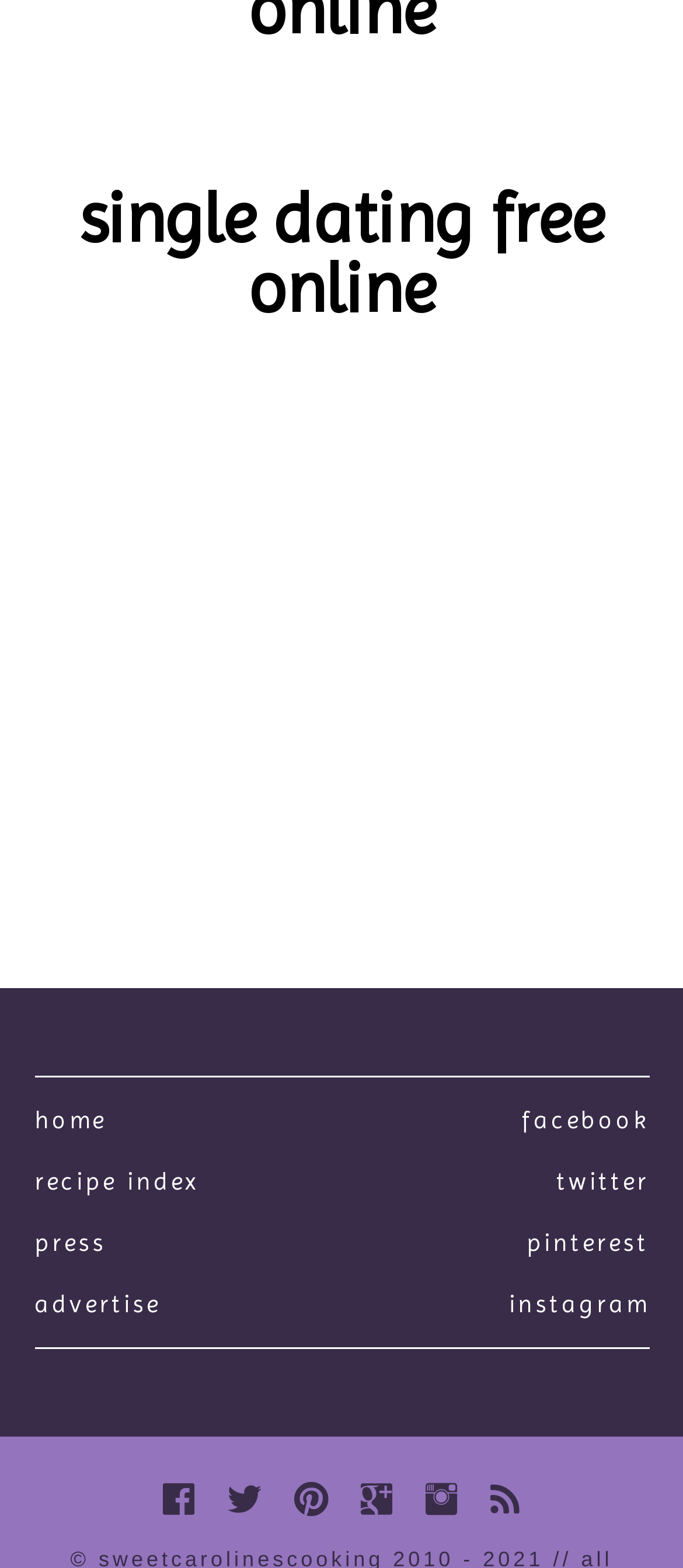Identify the bounding box coordinates for the element you need to click to achieve the following task: "check facebook". Provide the bounding box coordinates as four float numbers between 0 and 1, in the form [left, top, right, bottom].

[0.5, 0.695, 0.95, 0.734]